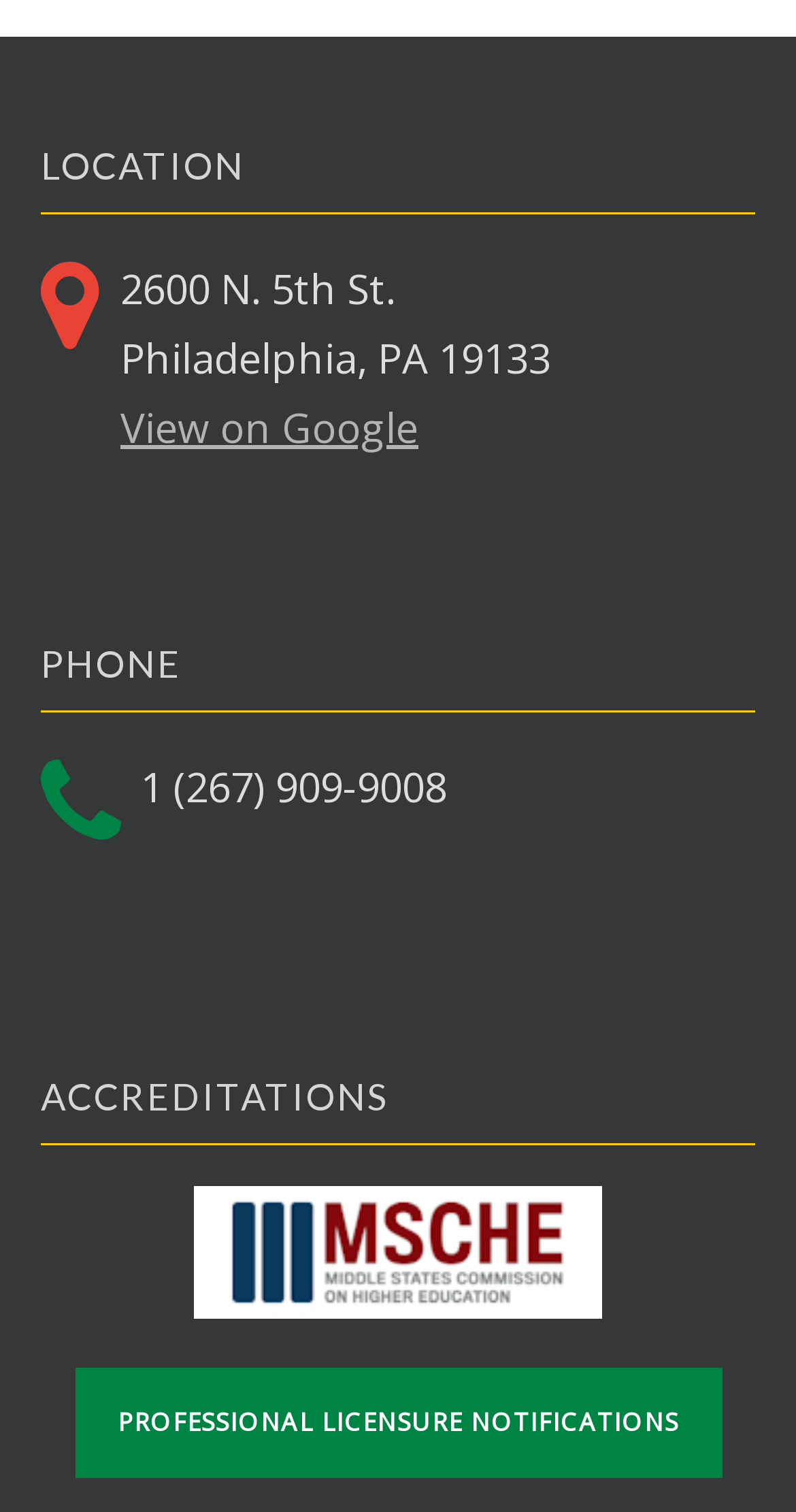Given the description "Location & contact", determine the bounding box of the corresponding UI element.

None